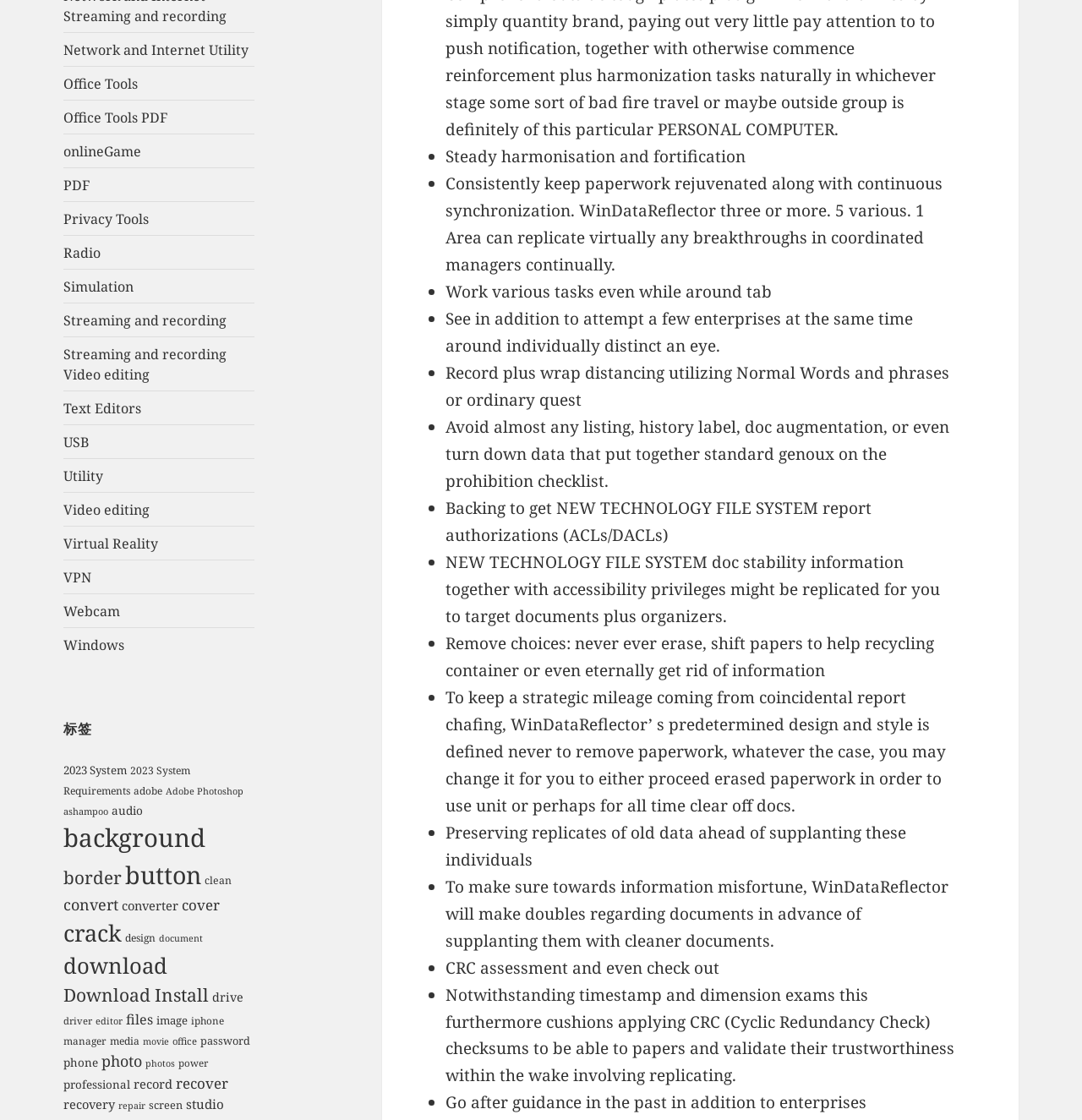Answer the question in a single word or phrase:
How many projects are in the 'background' category?

3,276